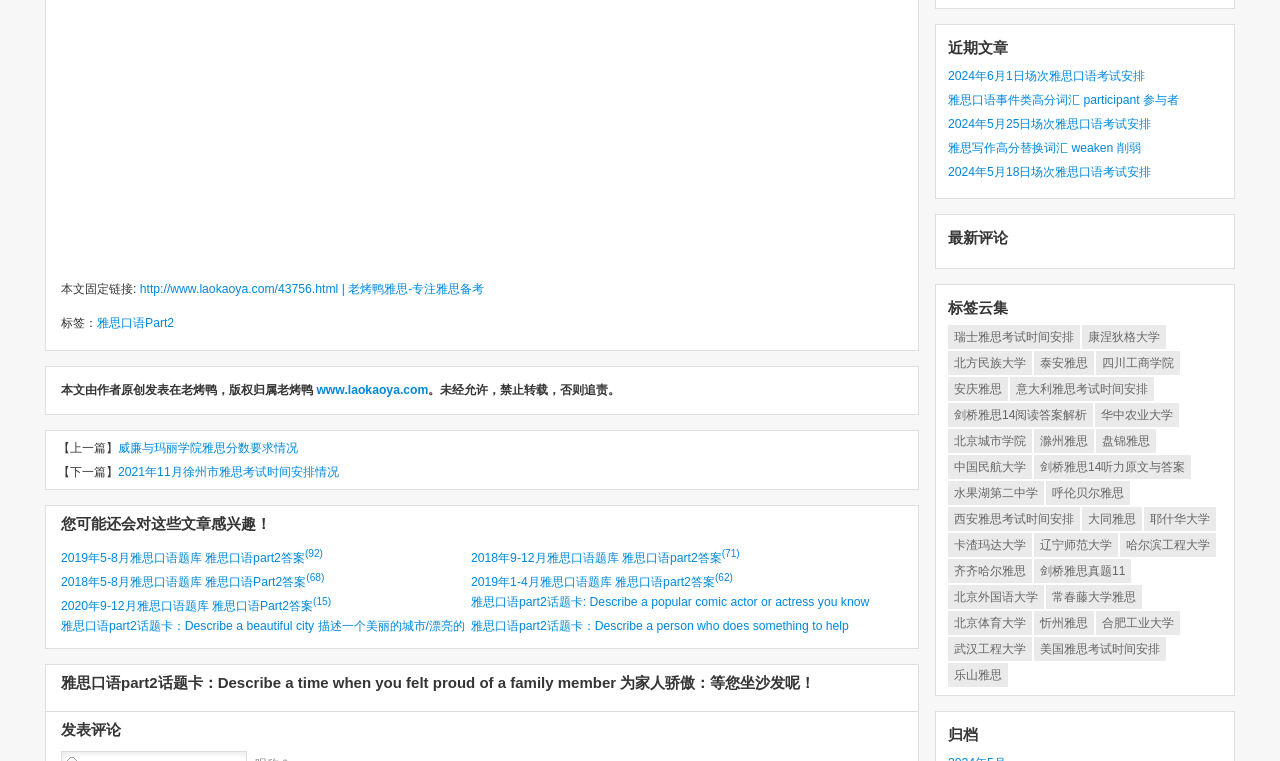Identify the bounding box coordinates for the UI element mentioned here: "2018年9-12月雅思口语题库 雅思口语part2答案(71)". Provide the coordinates as four float values between 0 and 1, i.e., [left, top, right, bottom].

[0.368, 0.754, 0.611, 0.775]